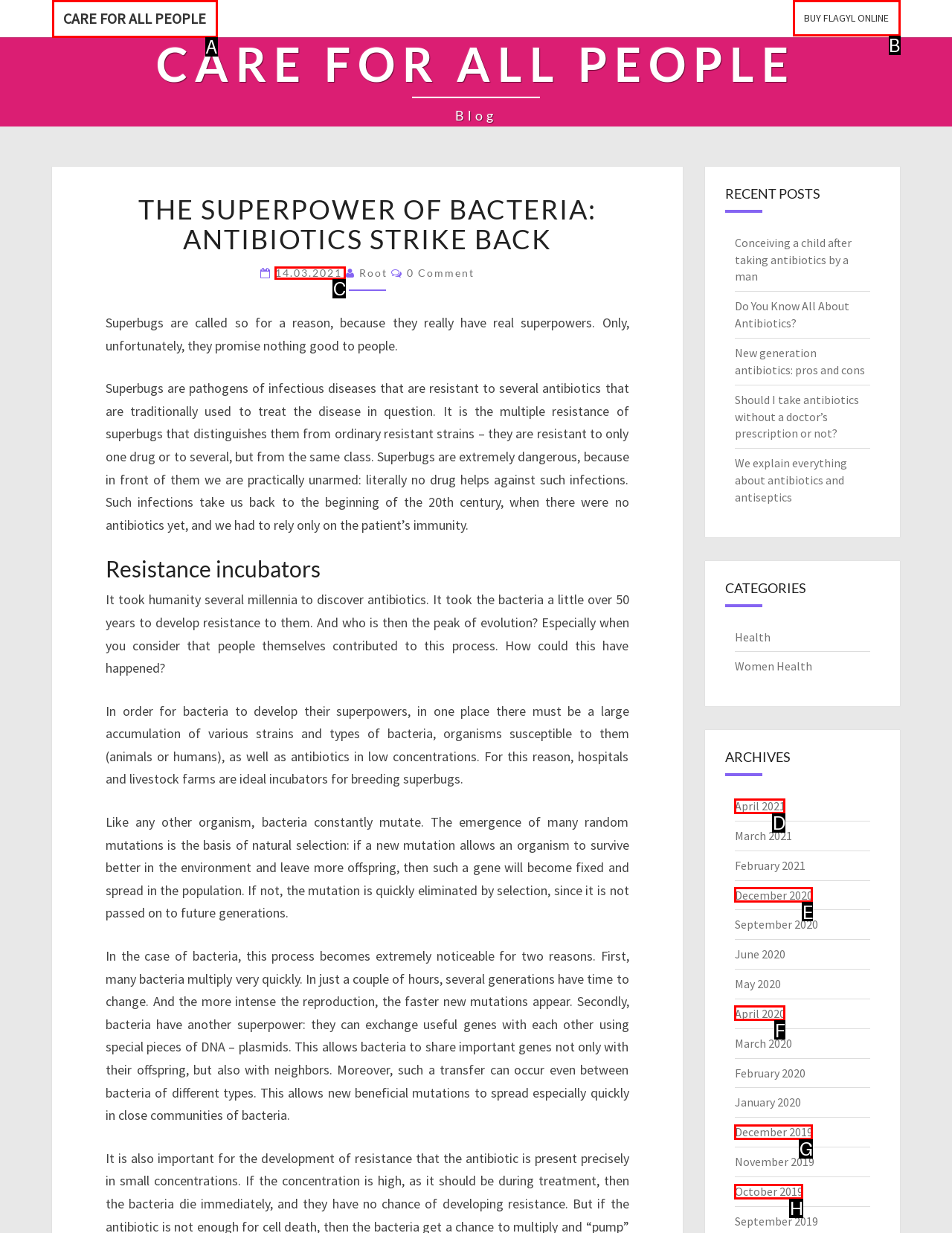Which lettered option matches the following description: Care for all people
Provide the letter of the matching option directly.

A